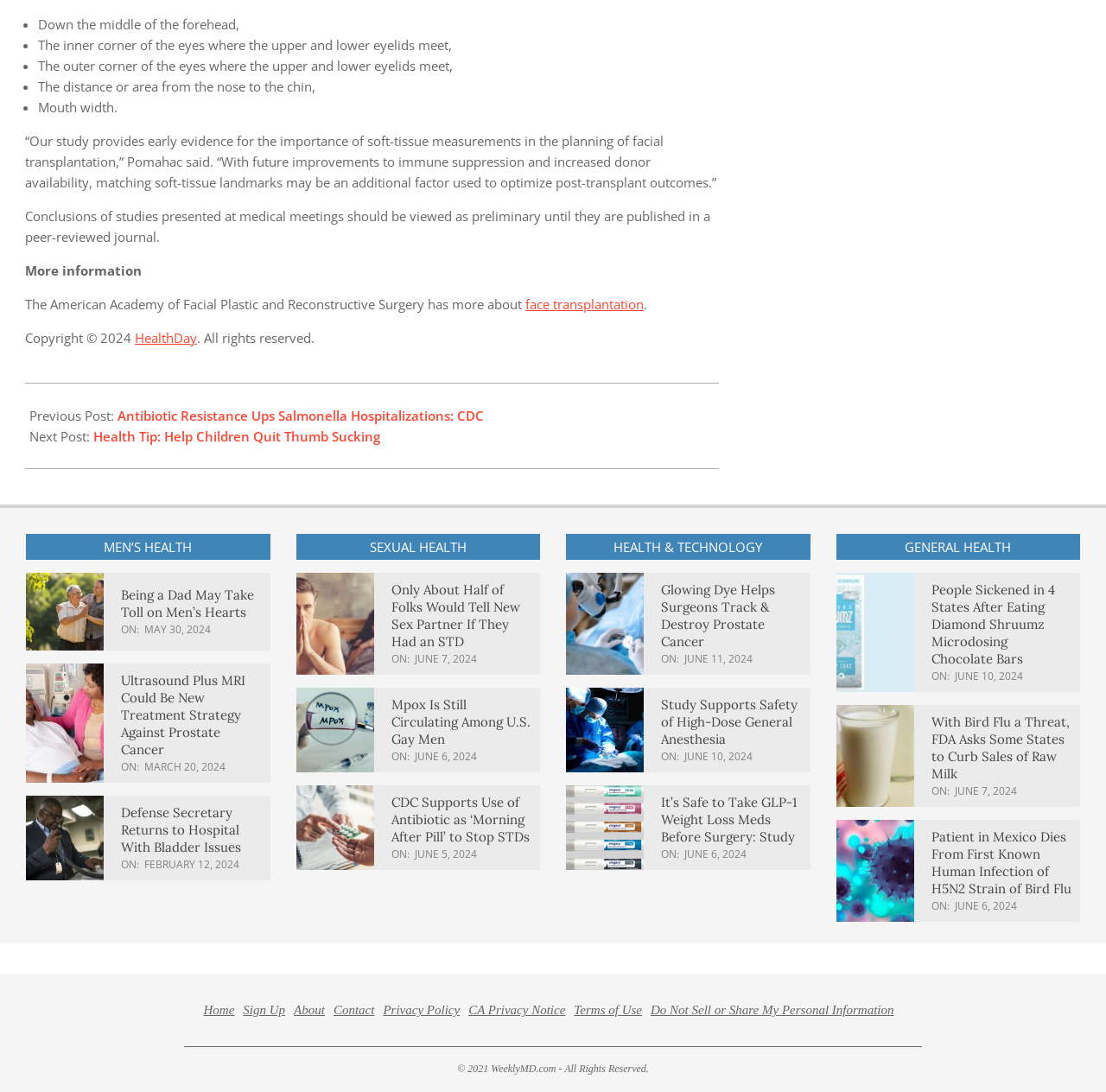Pinpoint the bounding box coordinates for the area that should be clicked to perform the following instruction: "View 'Being a Dad May Take Toll on Men’s Hearts'".

[0.109, 0.537, 0.23, 0.568]